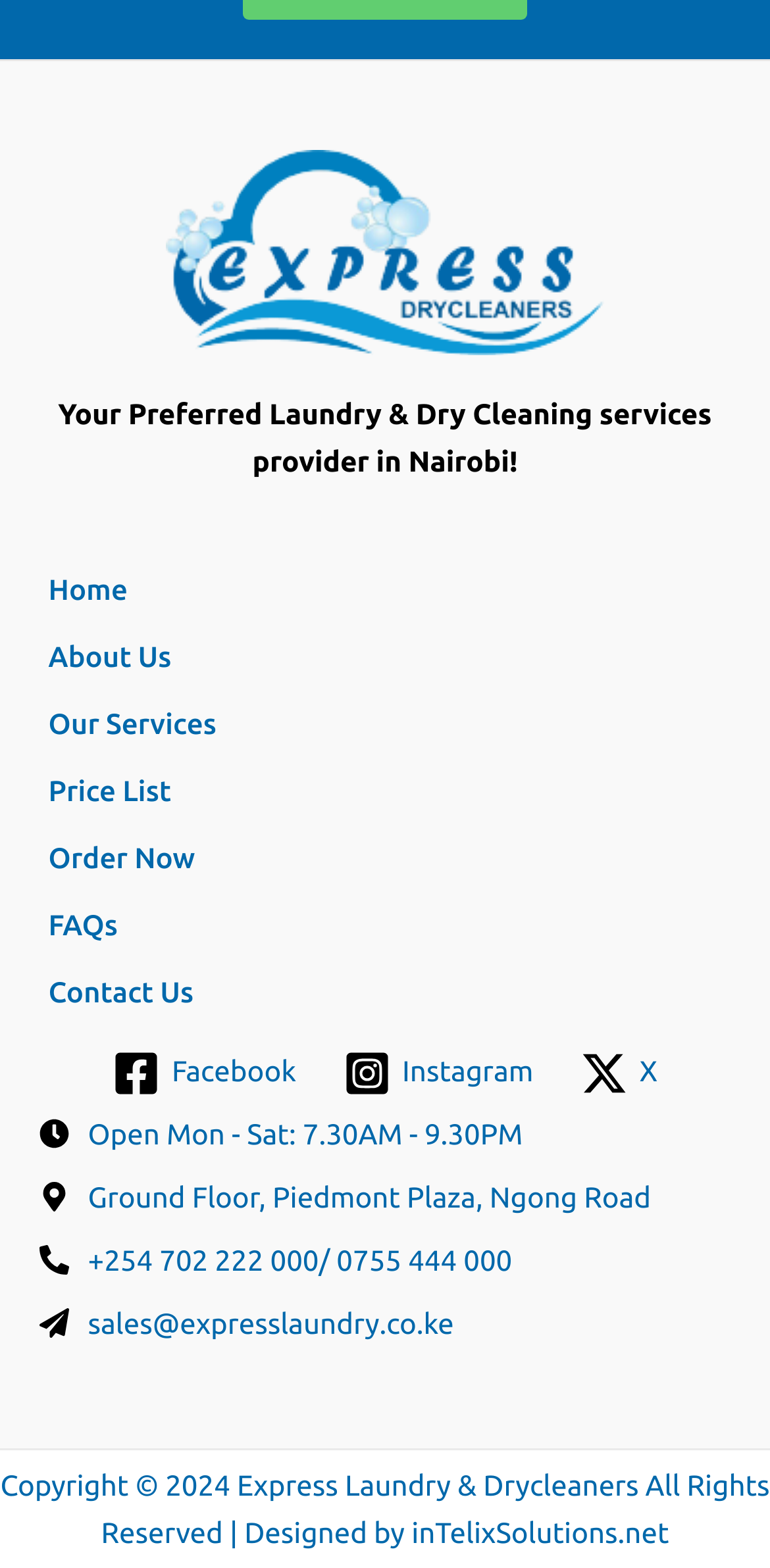Observe the image and answer the following question in detail: What is the email address of the laundry service?

The email address of the laundry service can be found in the StaticText element with bounding box coordinates [0.114, 0.833, 0.589, 0.854], which is 'sales@expresslaundry.co.ke'.